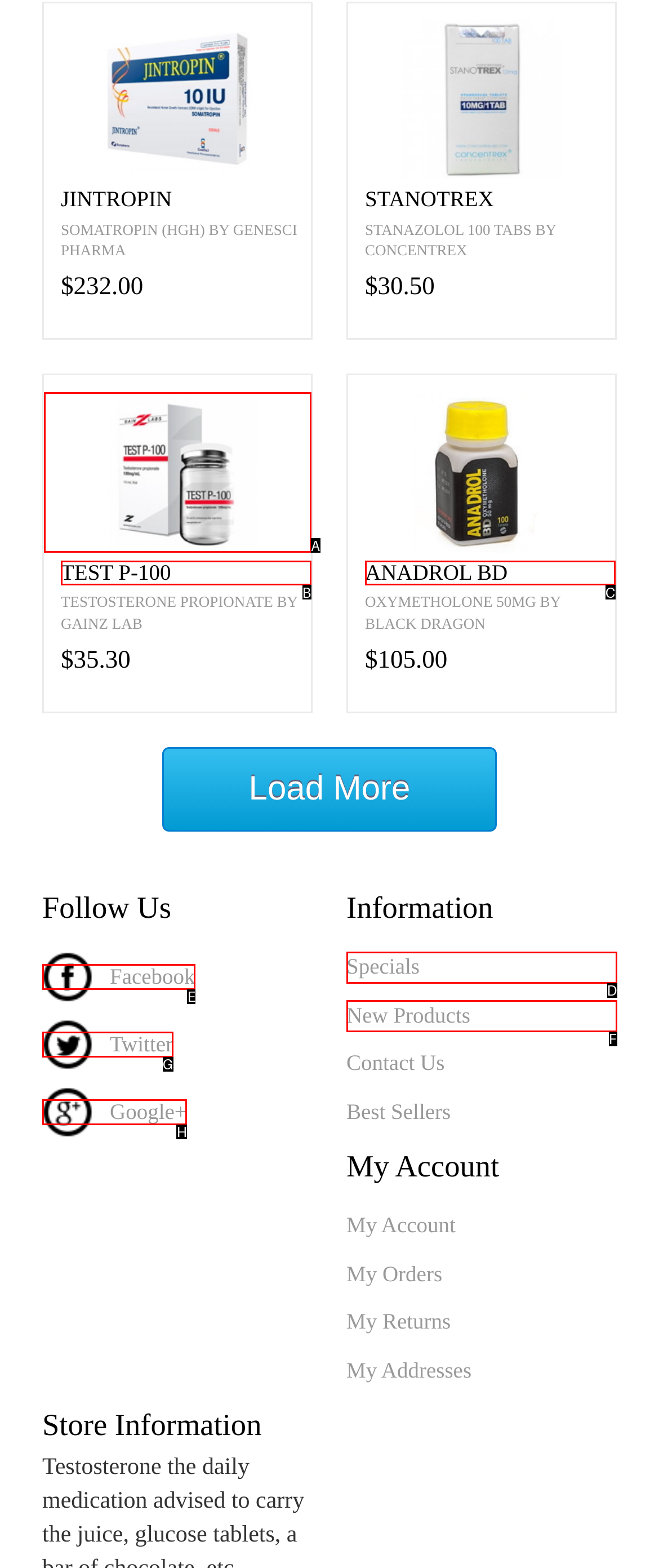Select the option that aligns with the description: Specials
Respond with the letter of the correct choice from the given options.

D